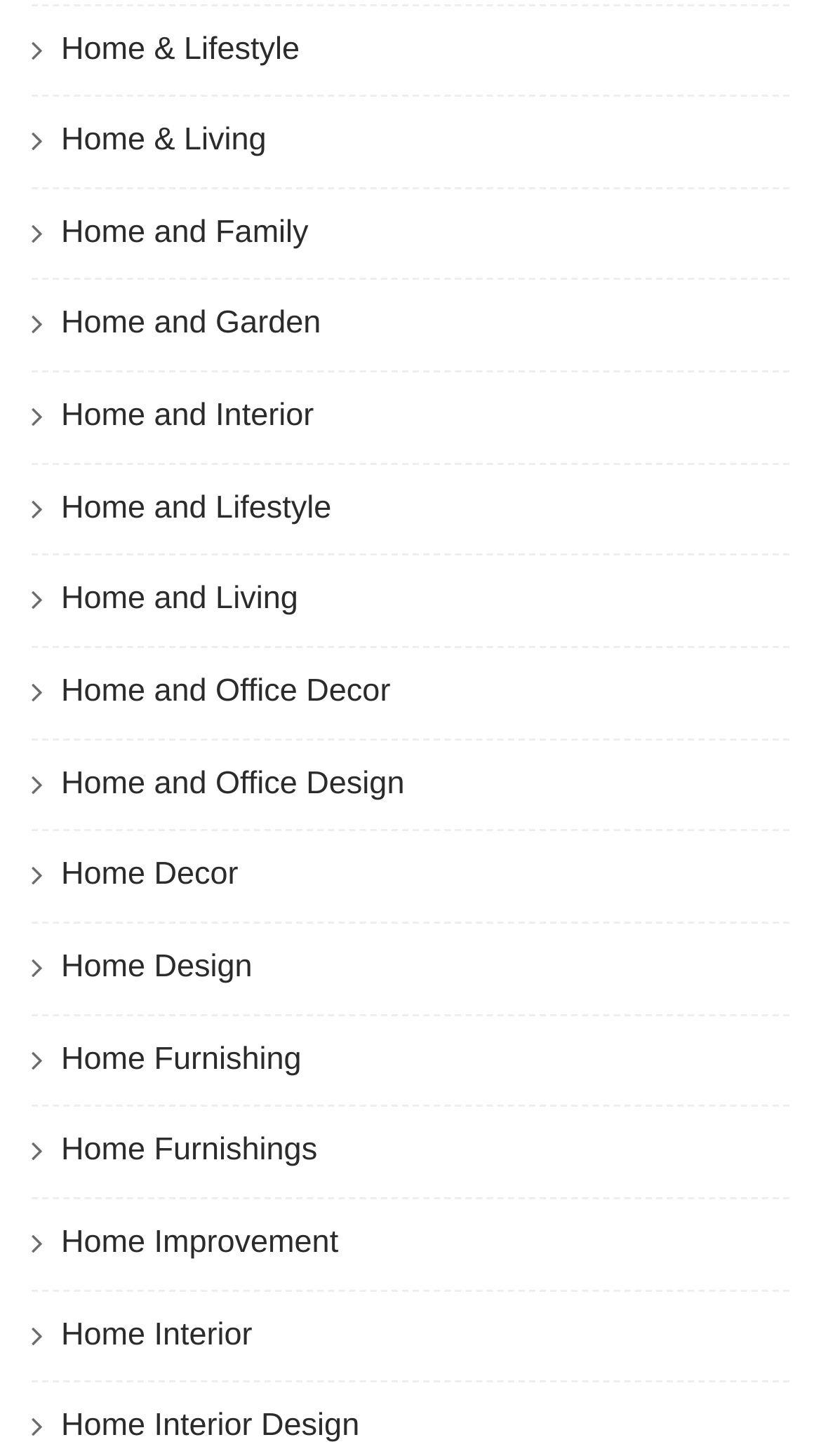Find and indicate the bounding box coordinates of the region you should select to follow the given instruction: "click on Home & Lifestyle".

[0.074, 0.021, 0.365, 0.046]